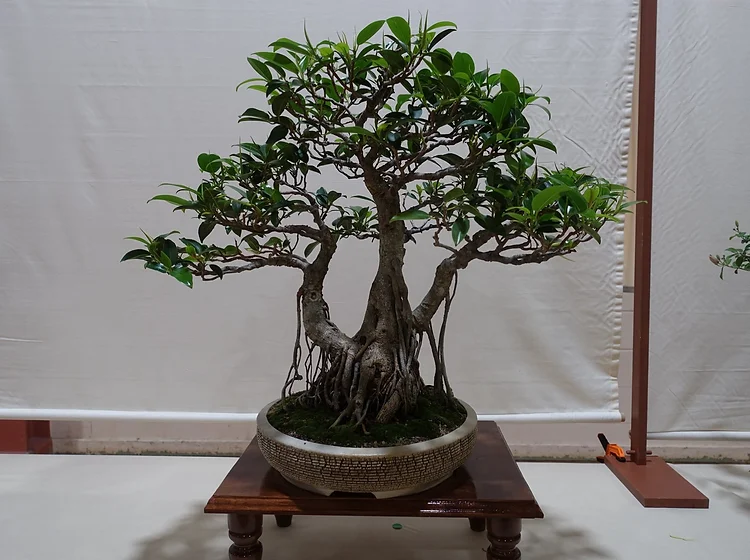What is the shape of the ceramic pot?
Please provide a detailed and comprehensive answer to the question.

The caption describes the ceramic pot as round, which complements the elegant shape of the bonsai tree.